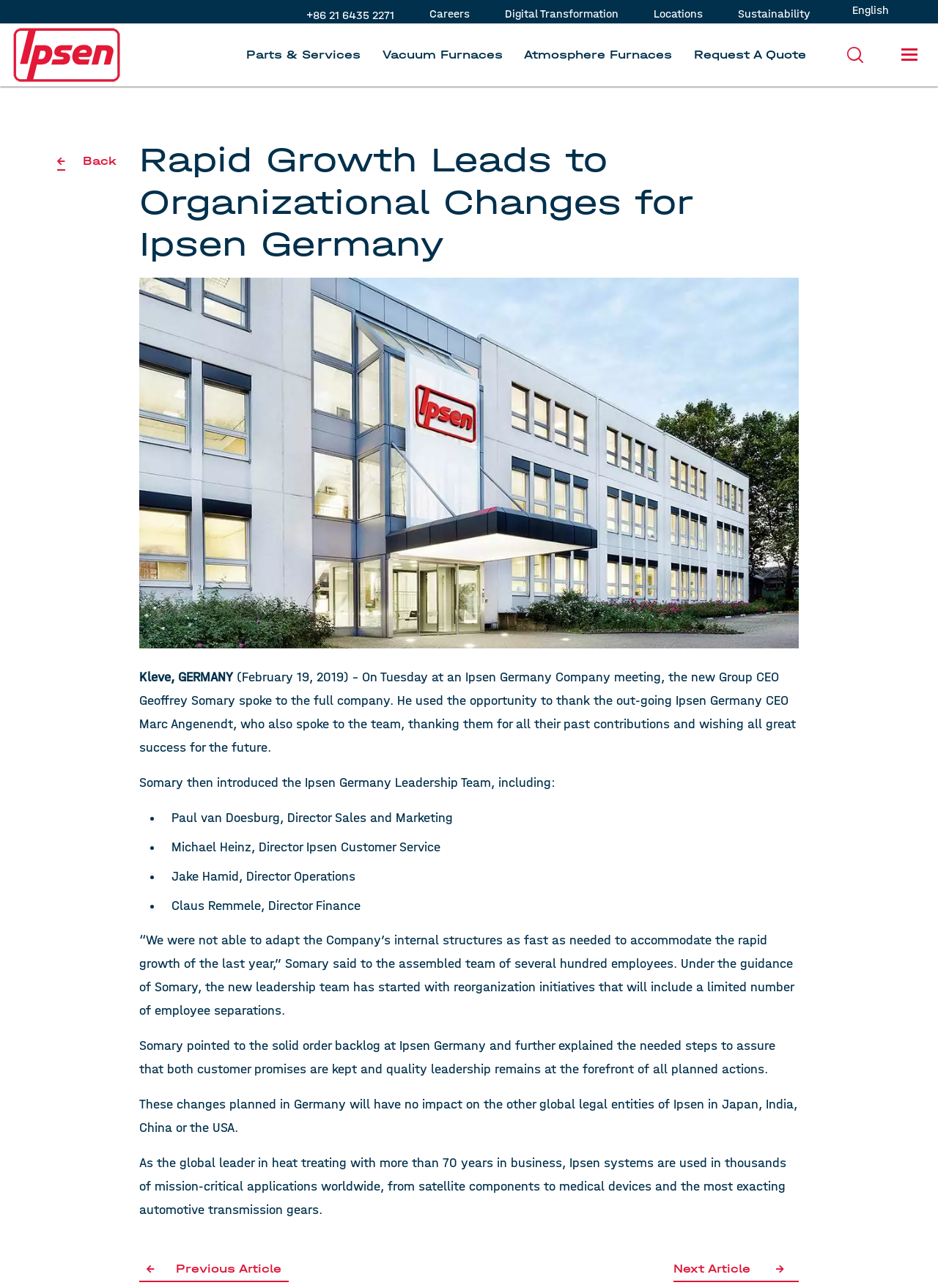Please find and report the bounding box coordinates of the element to click in order to perform the following action: "Click the 'Previous Article' link". The coordinates should be expressed as four float numbers between 0 and 1, in the format [left, top, right, bottom].

[0.188, 0.979, 0.3, 0.99]